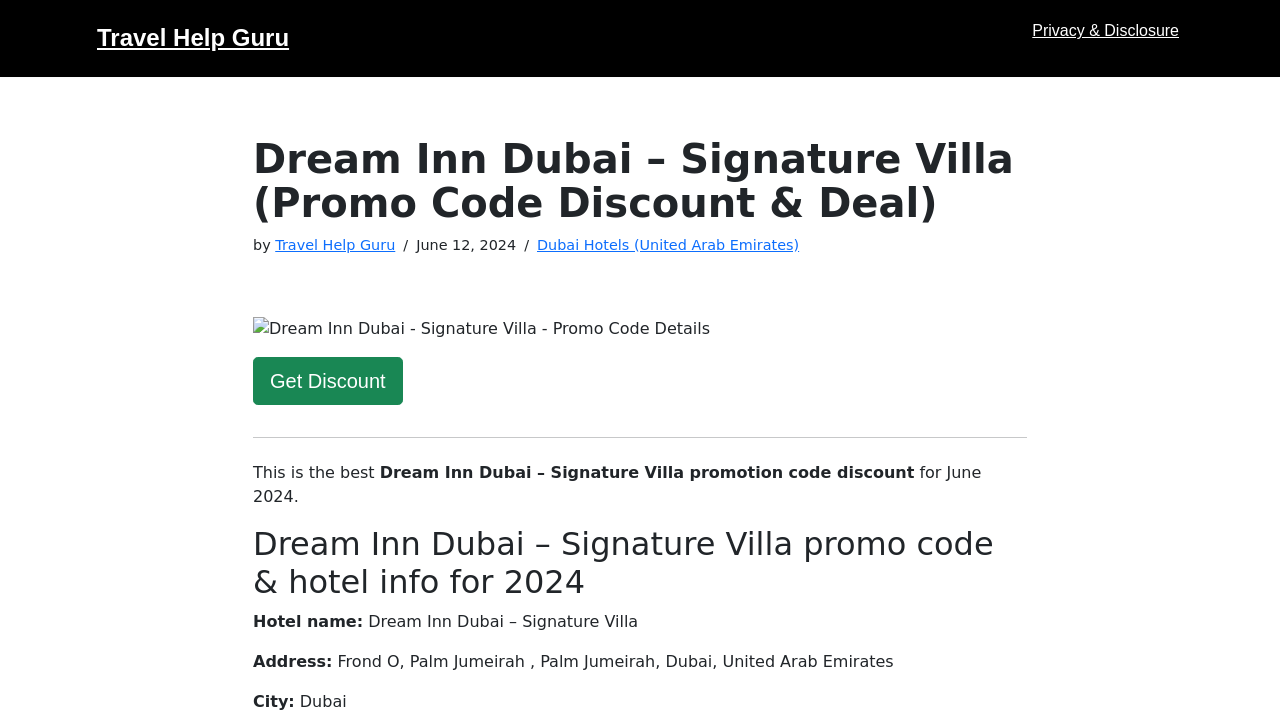Give a detailed account of the webpage.

The webpage is about Dream Inn Dubai – Signature Villa, specifically promoting a discount deal for June 2024. At the top-left corner, there is a "Skip to content" link. Next to it, on the top-center, is the website's title "Travel Help Guru Get Travel Tips & Amazing Discounts on Hotels". On the top-right corner, there is a primary navigation menu.

Below the title, there is a heading that repeats the webpage's title. Underneath, there is a byline with the text "by" followed by a link to "Travel Help Guru". Next to it, there is a timestamp showing the date "June 12, 2024". On the same line, there is a link to "Dubai Hotels (United Arab Emirates)".

Below the byline, there is an image of Dream Inn Dubai - Signature Villa, followed by a "Get Discount" link. A horizontal separator line divides the image from the text below. The text describes the promotion code discount for Dream Inn Dubai – Signature Villa, stating it is the best deal for June 2024.

Further down, there is a heading that summarizes the promo code and hotel information for 2024. Below it, there are several lines of text providing hotel details, including the hotel name, address, and city.